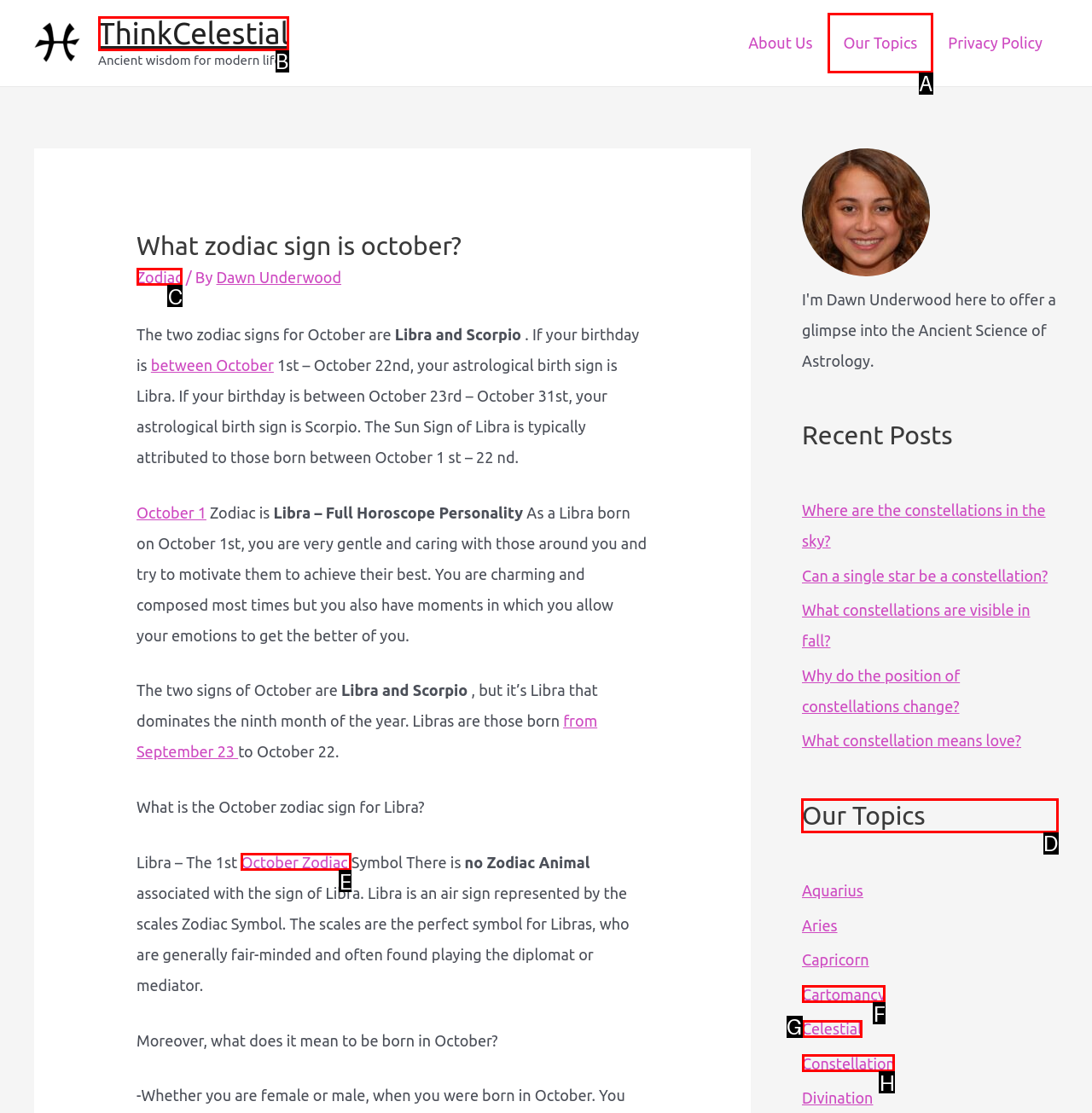Select the appropriate HTML element to click for the following task: Explore the 'Our Topics' section
Answer with the letter of the selected option from the given choices directly.

D